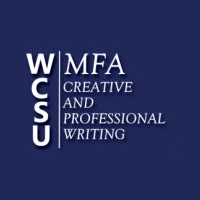Analyze the image and deliver a detailed answer to the question: What is the focus of the MFA program?

This MFA program is known for its focus on fostering creative expression and preparing students for various writing careers, which indicates that the program's focus is on creative expression and writing careers.